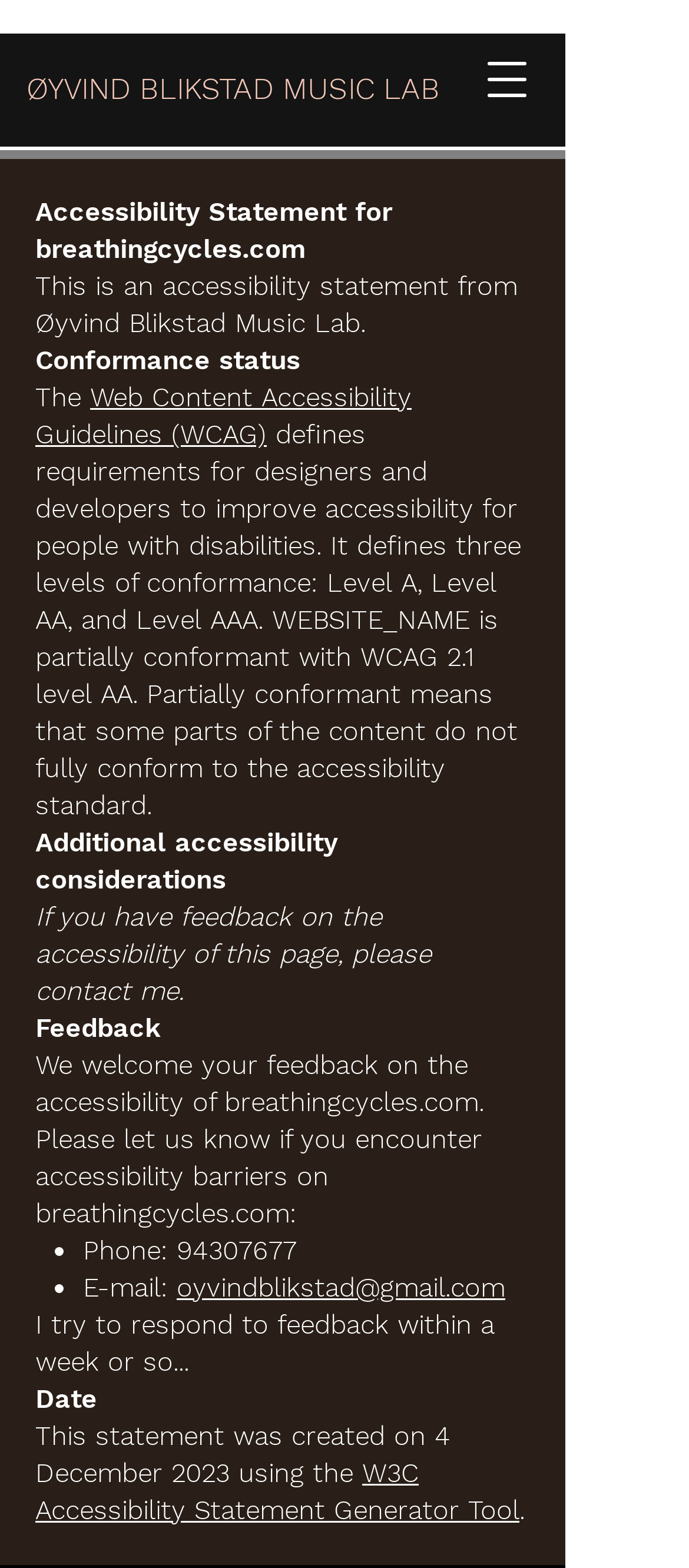Identify the bounding box coordinates of the element that should be clicked to fulfill this task: "Send an email". The coordinates should be provided as four float numbers between 0 and 1, i.e., [left, top, right, bottom].

[0.256, 0.811, 0.733, 0.831]